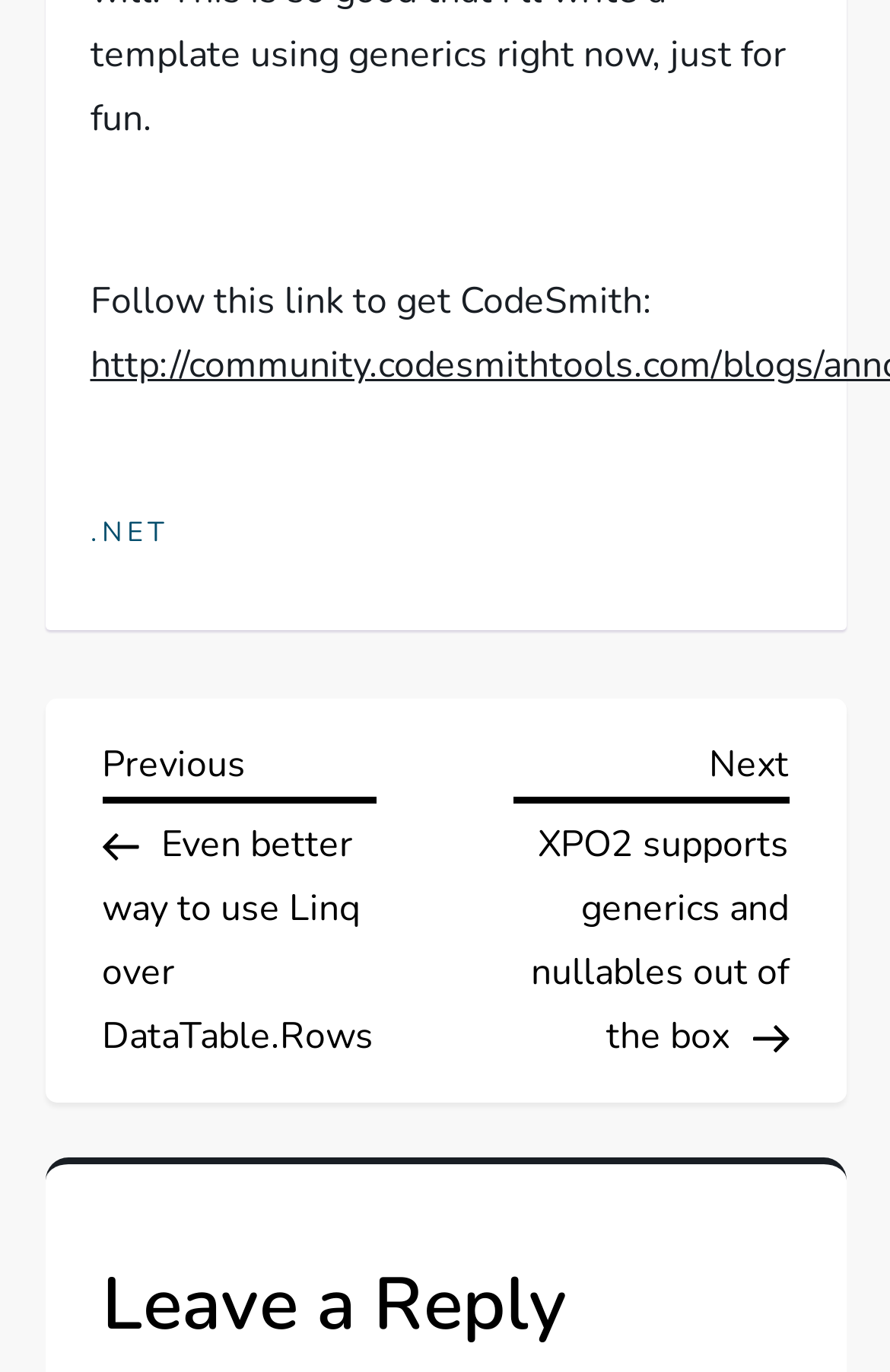Respond to the following question with a brief word or phrase:
What is the direction of the next post?

Next